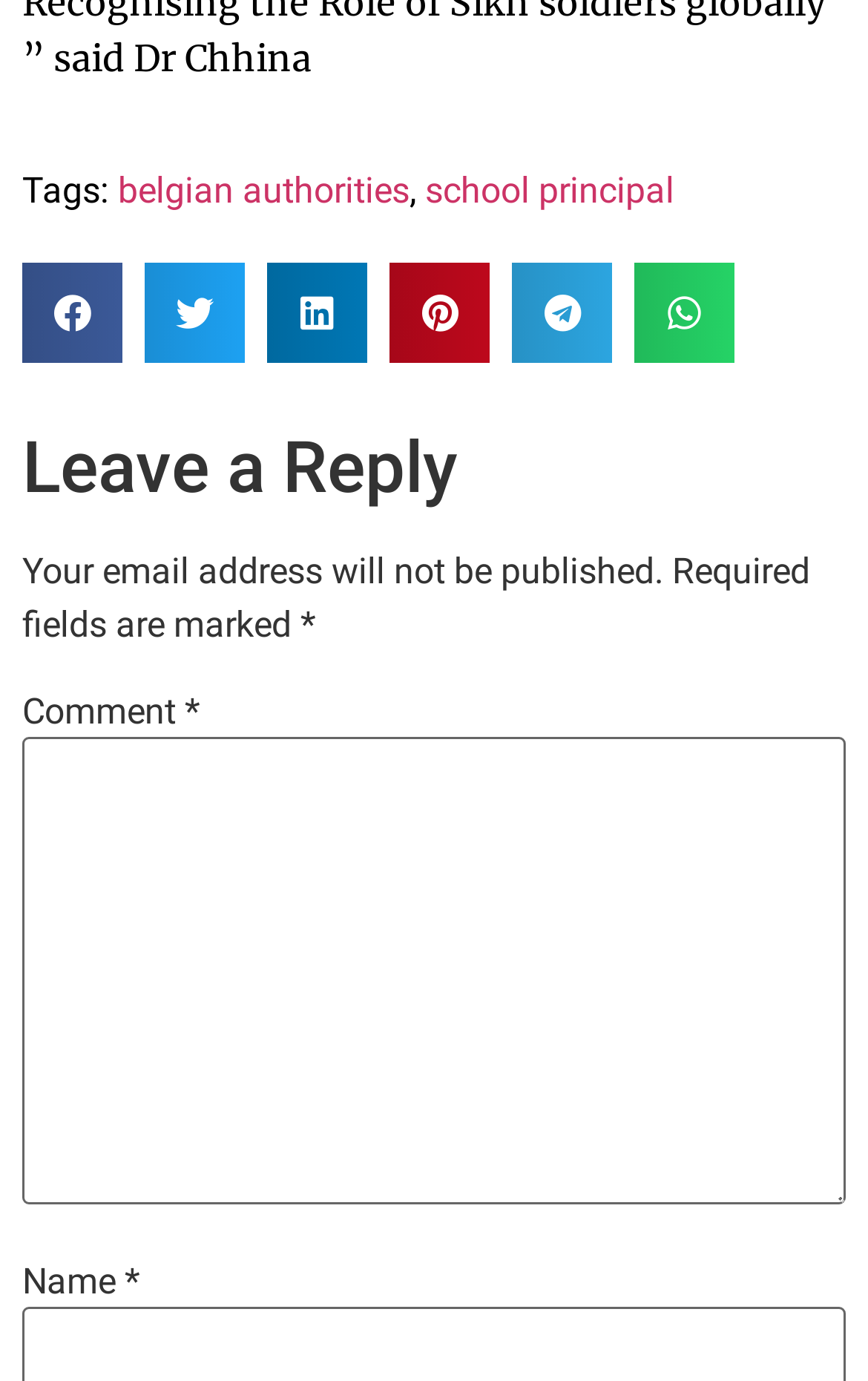What is the first tag mentioned?
Please provide a detailed and comprehensive answer to the question.

The first tag mentioned is 'belgian authorities' which is a link element located at the top of the webpage, indicated by the bounding box coordinates [0.136, 0.122, 0.472, 0.153].